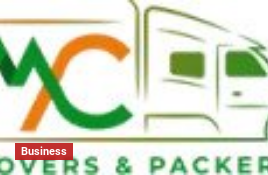What is the graphic representation in the logo?
Use the image to answer the question with a single word or phrase.

A moving truck